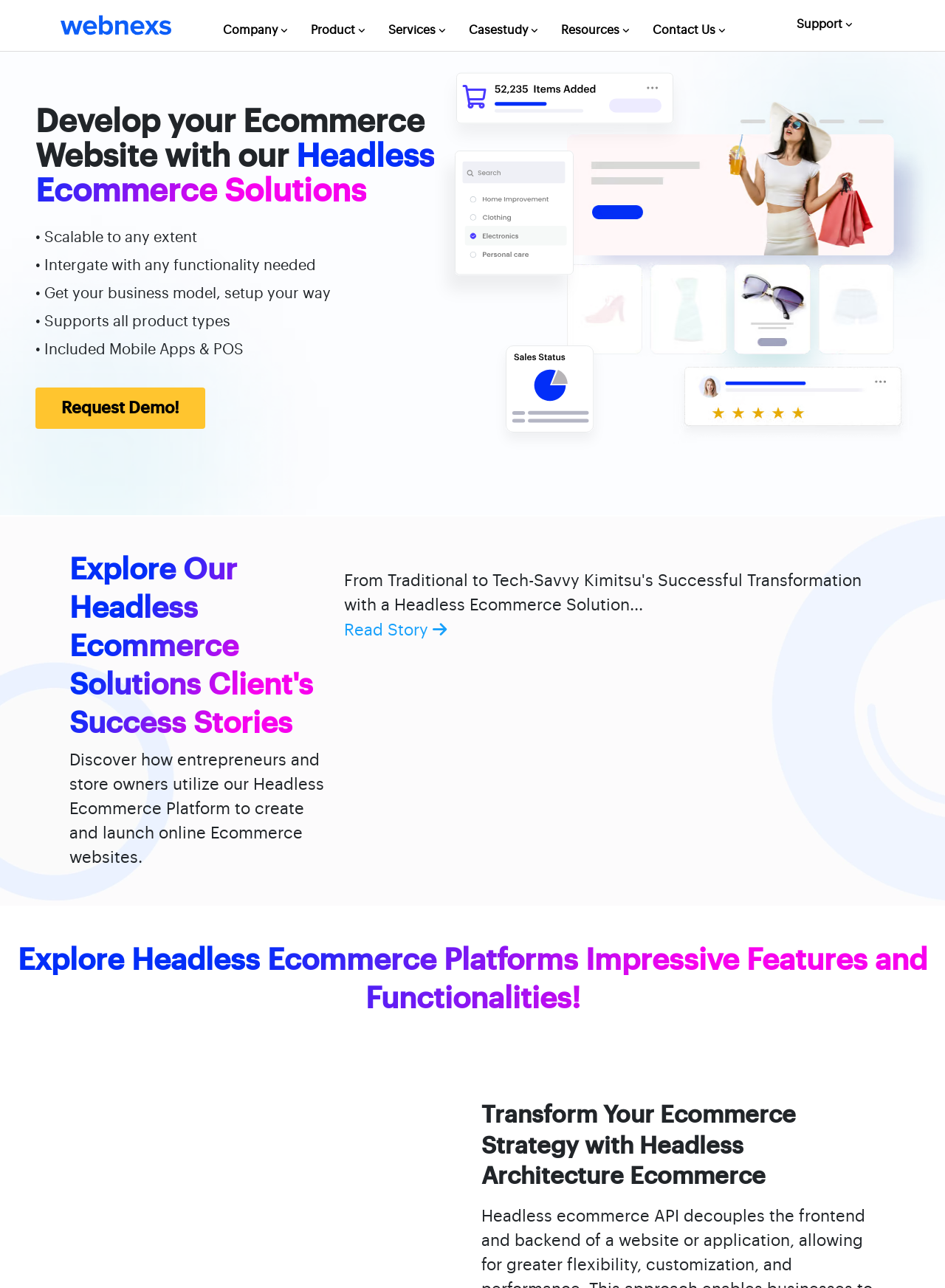Please reply to the following question with a single word or a short phrase:
What is the benefit of using the Headless Ecommerce Platform?

Scalable and customizable